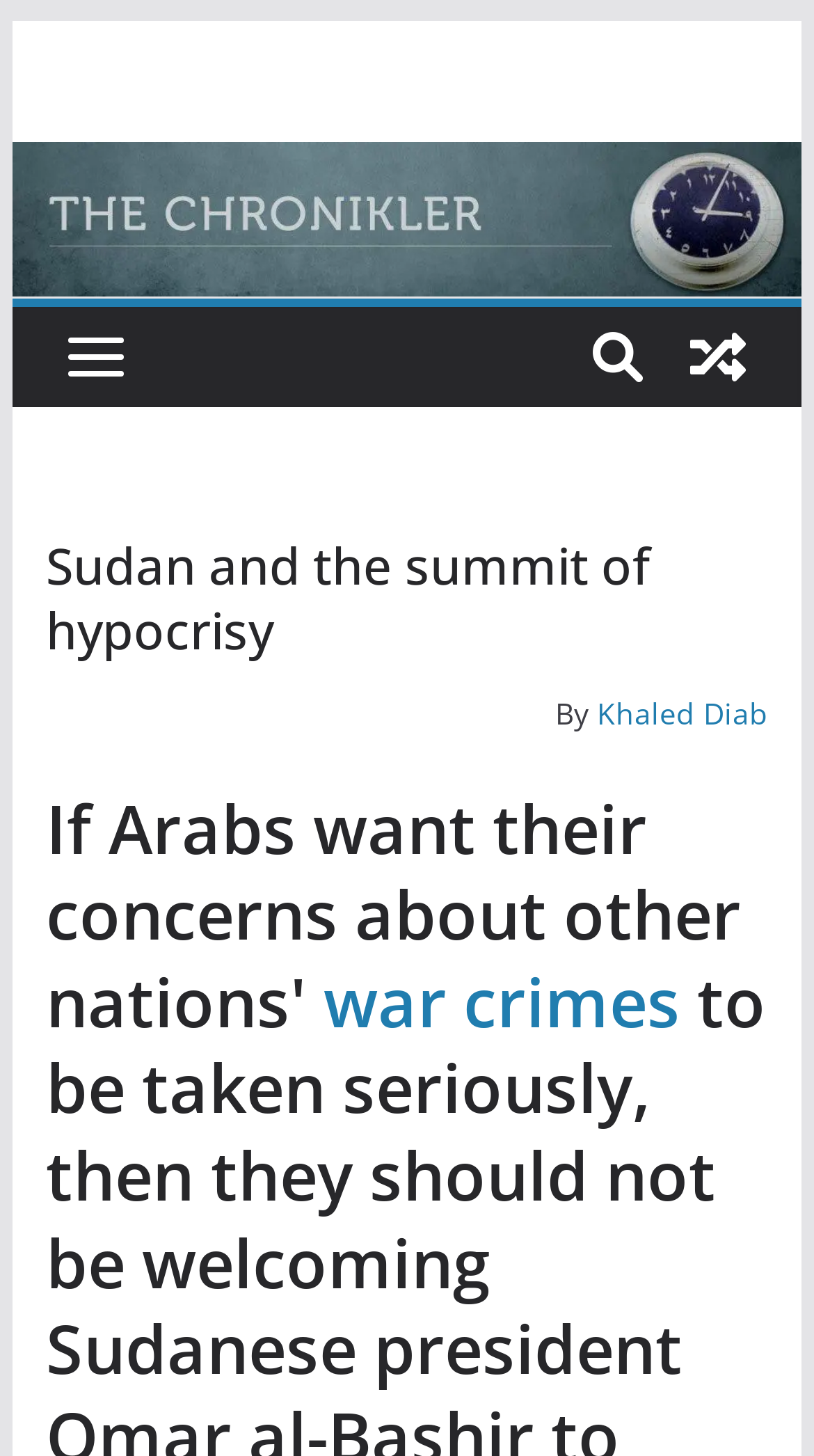Can you identify and provide the main heading of the webpage?

Sudan and the summit of hypocrisy